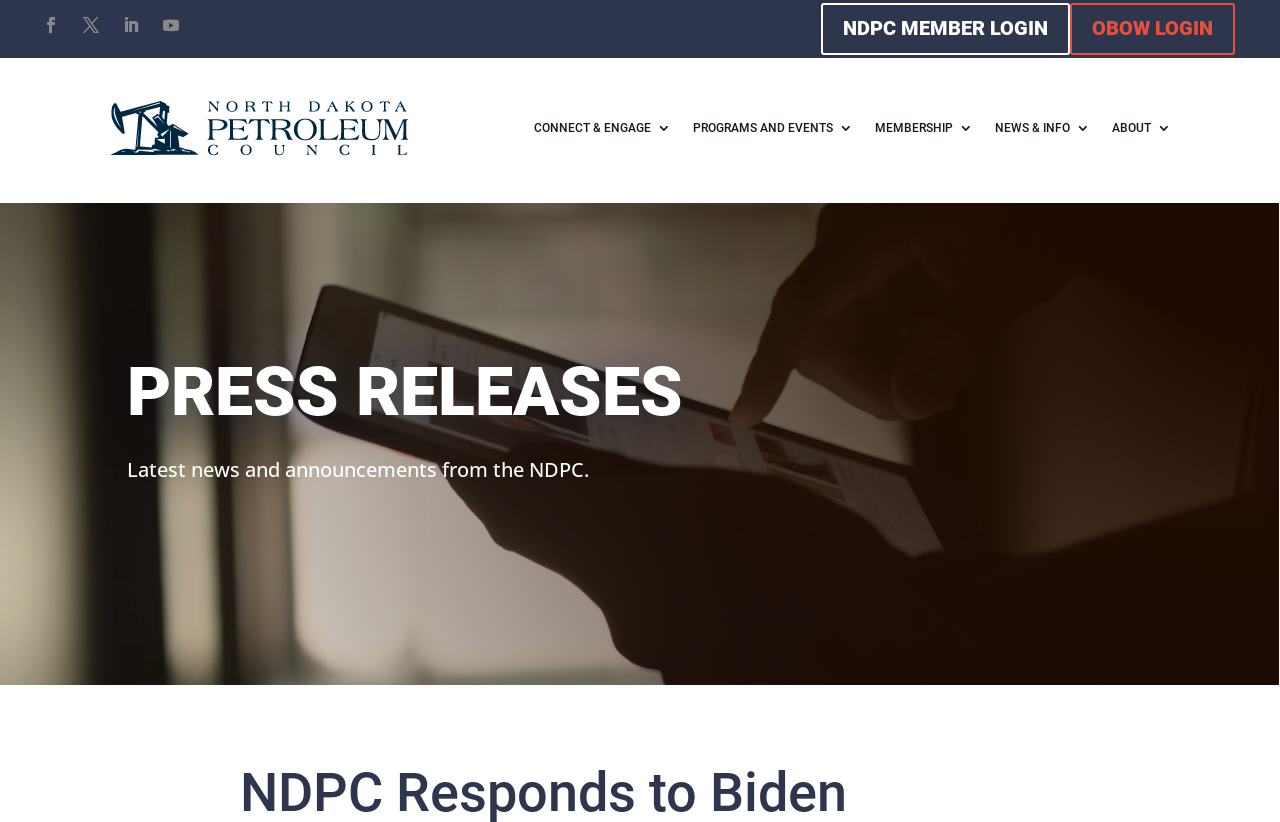How many main navigation links are there? Based on the image, give a response in one word or a short phrase.

6